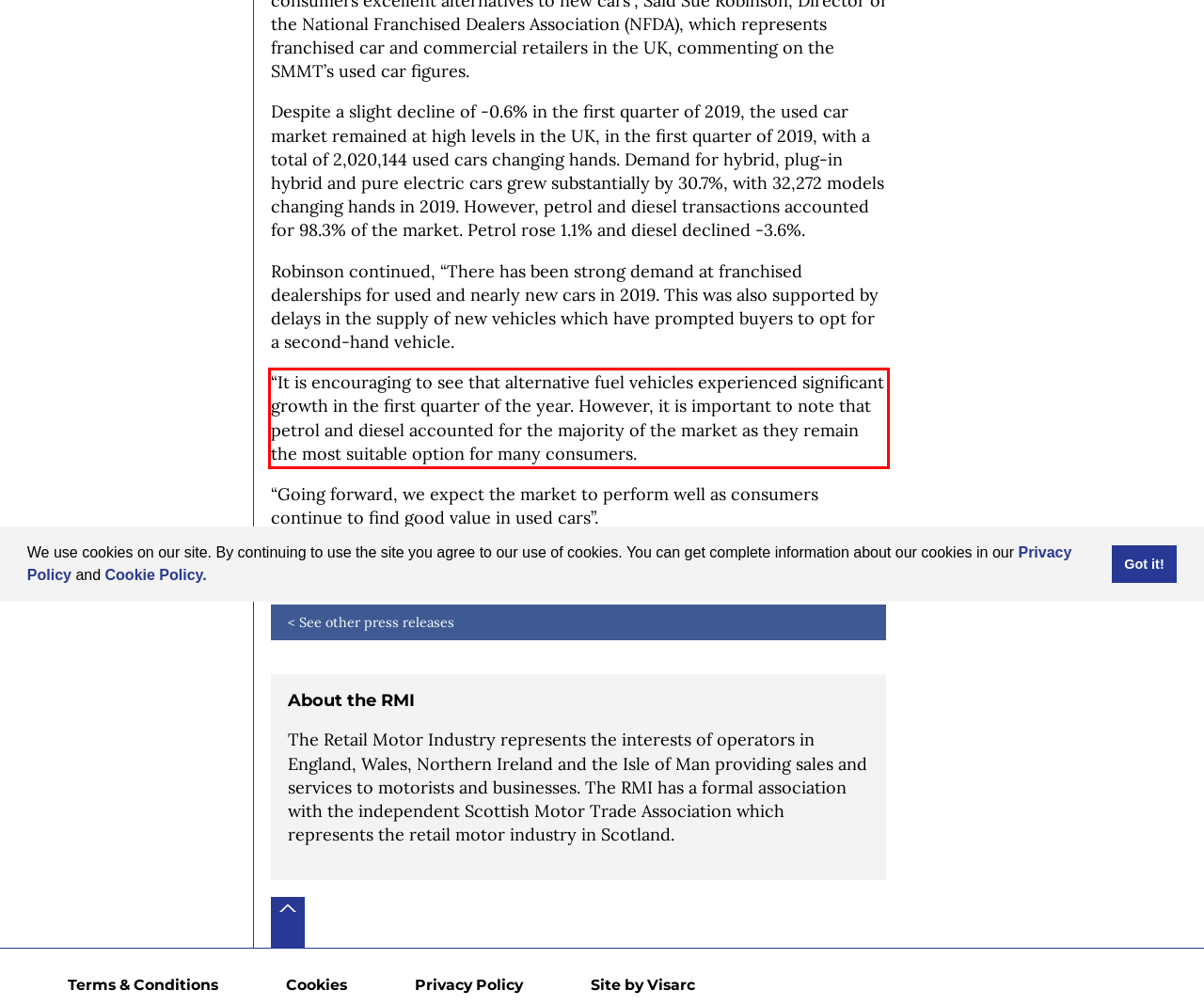Analyze the screenshot of a webpage where a red rectangle is bounding a UI element. Extract and generate the text content within this red bounding box.

“It is encouraging to see that alternative fuel vehicles experienced significant growth in the first quarter of the year. However, it is important to note that petrol and diesel accounted for the majority of the market as they remain the most suitable option for many consumers.